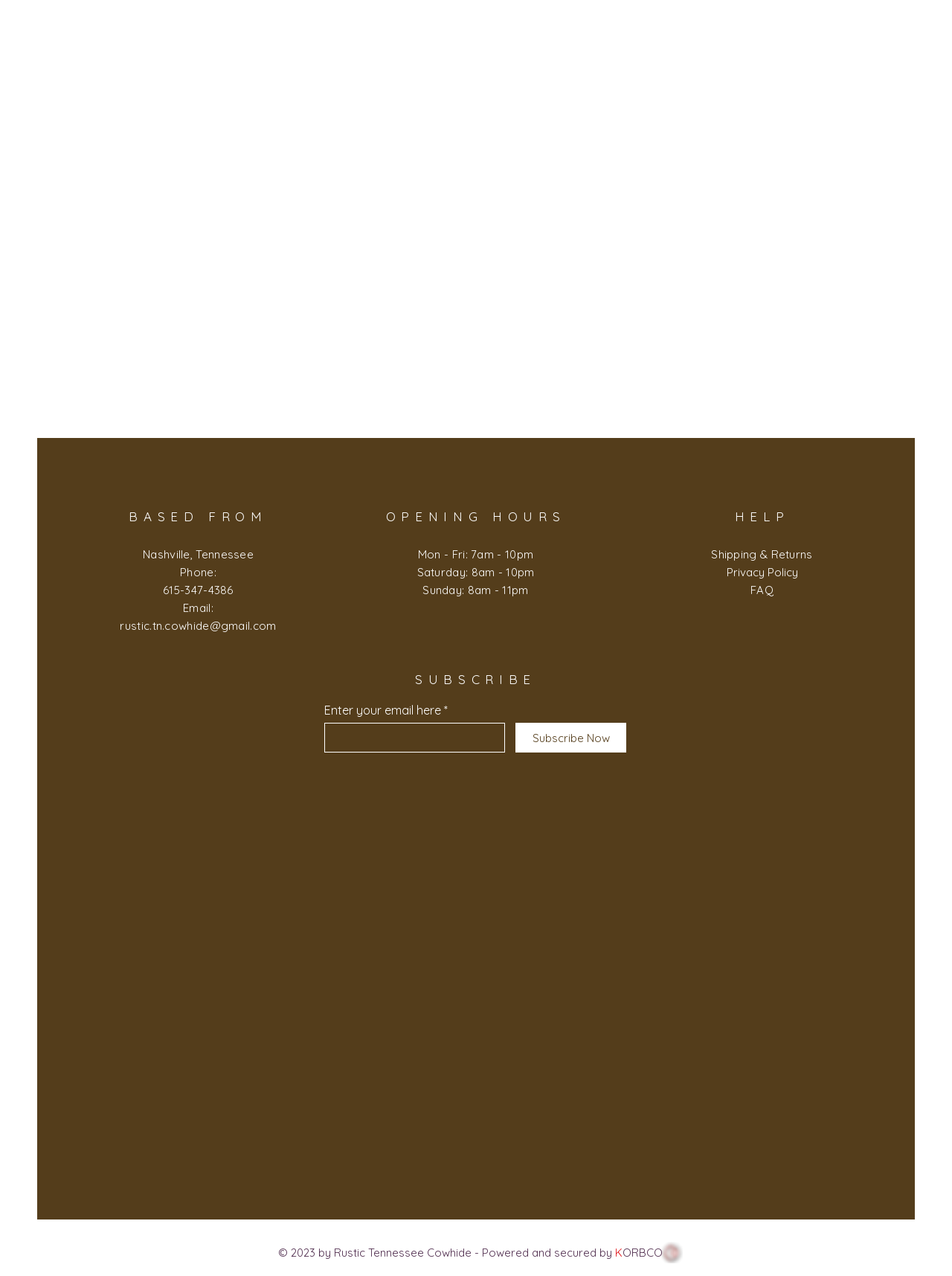Locate the coordinates of the bounding box for the clickable region that fulfills this instruction: "Enter email address".

[0.341, 0.567, 0.53, 0.59]